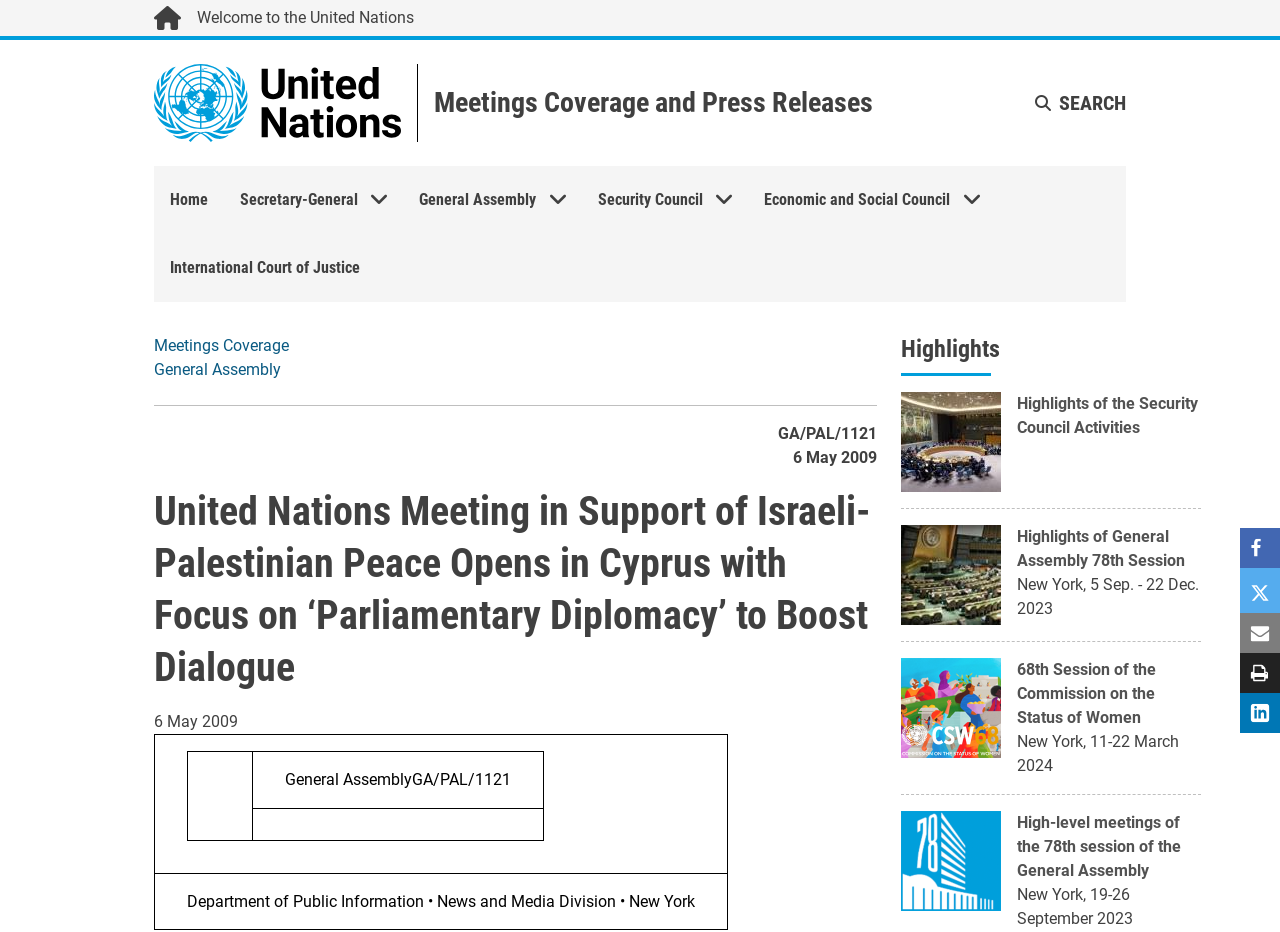Please specify the bounding box coordinates of the clickable section necessary to execute the following command: "Share on Facebook".

[0.969, 0.567, 1.0, 0.609]